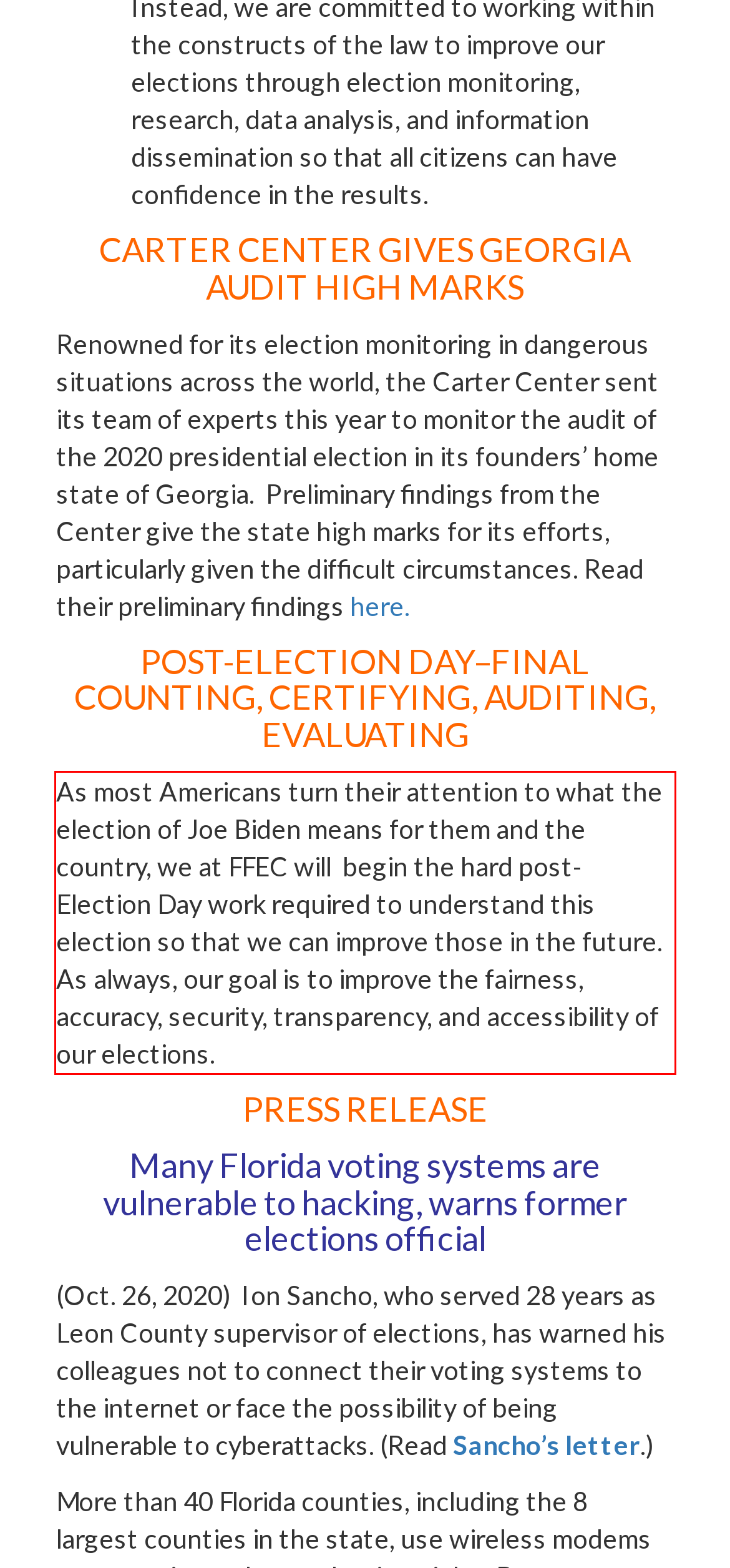You are presented with a webpage screenshot featuring a red bounding box. Perform OCR on the text inside the red bounding box and extract the content.

As most Americans turn their attention to what the election of Joe Biden means for them and the country, we at FFEC will begin the hard post-Election Day work required to understand this election so that we can improve those in the future. As always, our goal is to improve the fairness, accuracy, security, transparency, and accessibility of our elections.